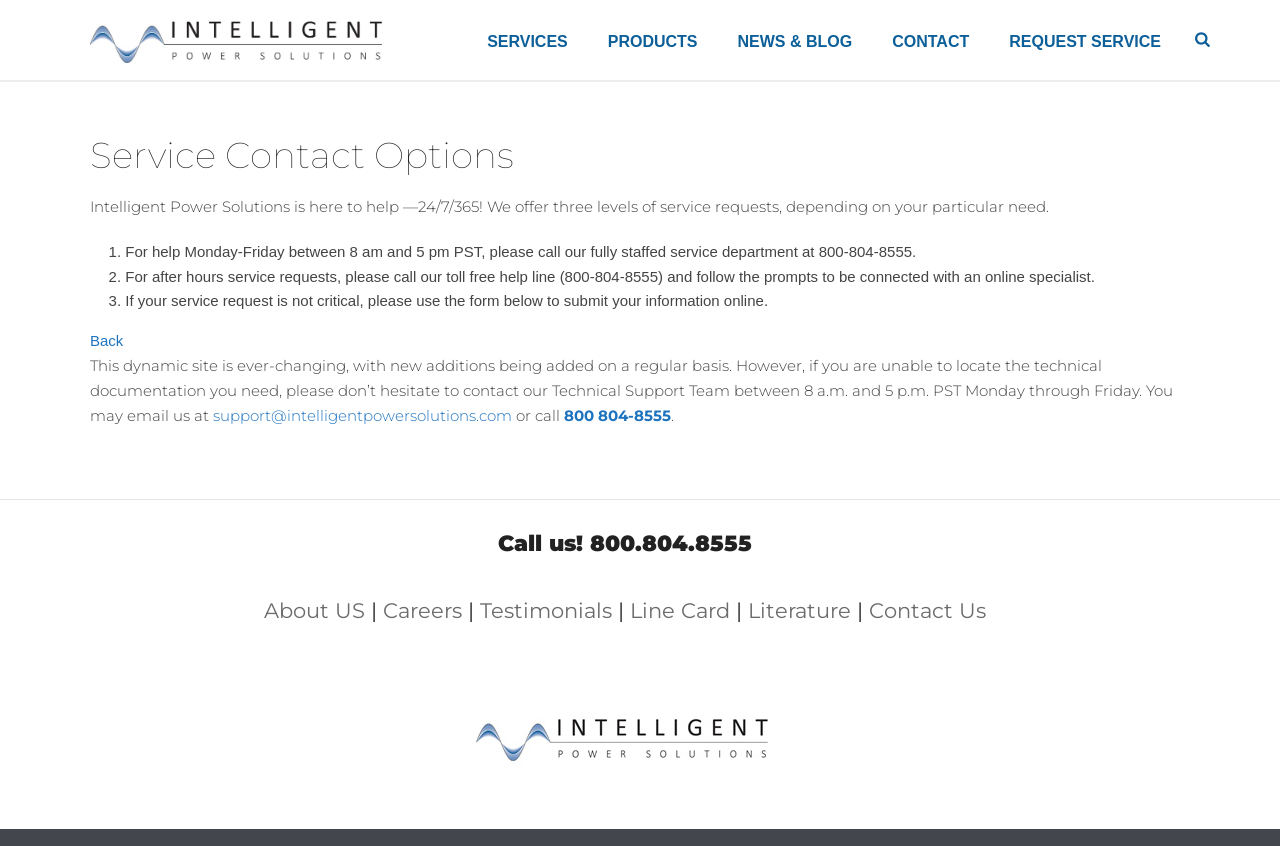What is the phone number for after-hours service requests?
Please provide a comprehensive answer to the question based on the webpage screenshot.

The phone number for after-hours service requests can be found in the section 'Service Contact Options', where it is stated that customers can call the toll-free help line at 800-804-8555 and follow the prompts to be connected with an online specialist.